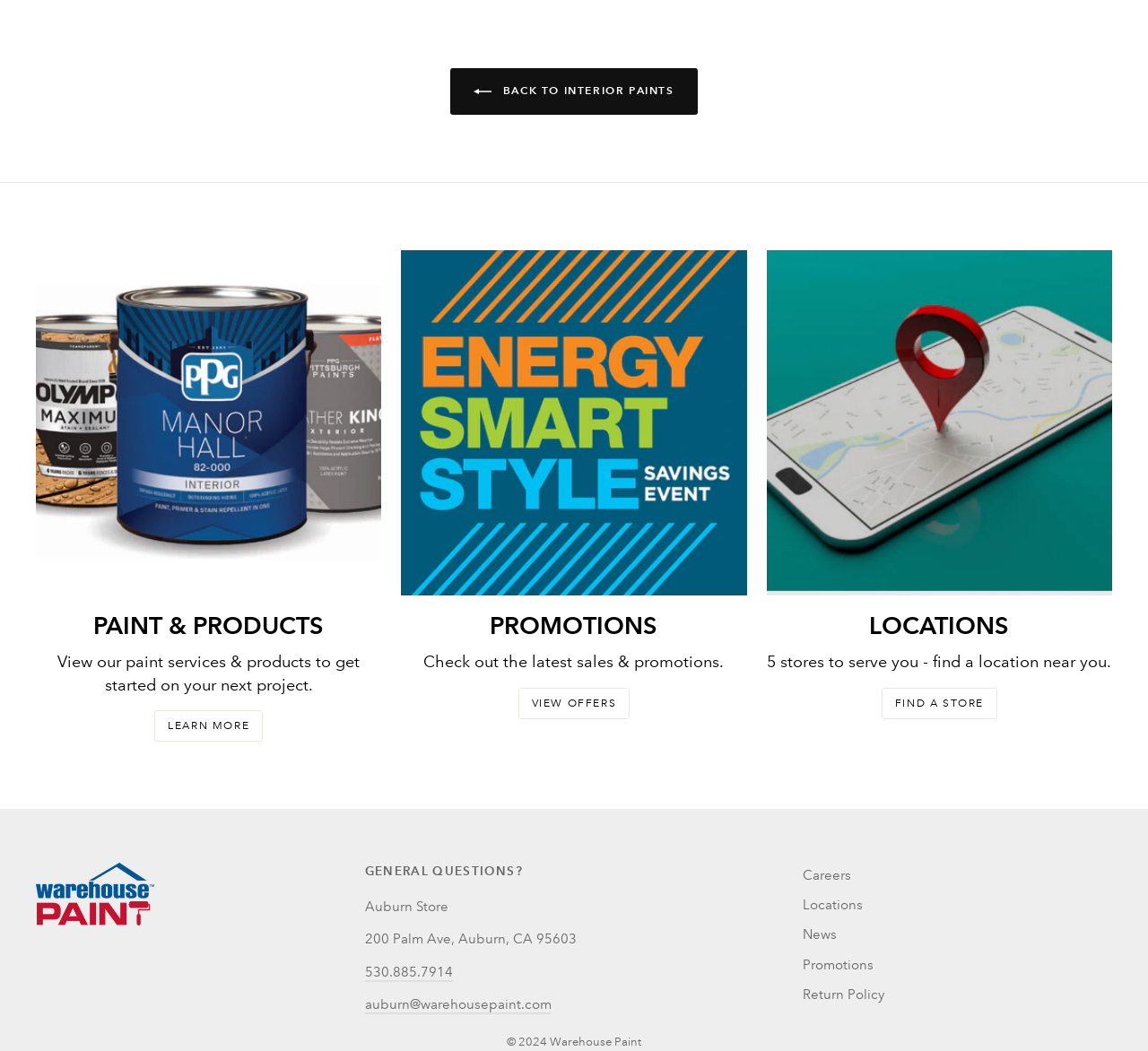Can you determine the bounding box coordinates of the area that needs to be clicked to fulfill the following instruction: "Go back to interior paints"?

[0.392, 0.065, 0.608, 0.109]